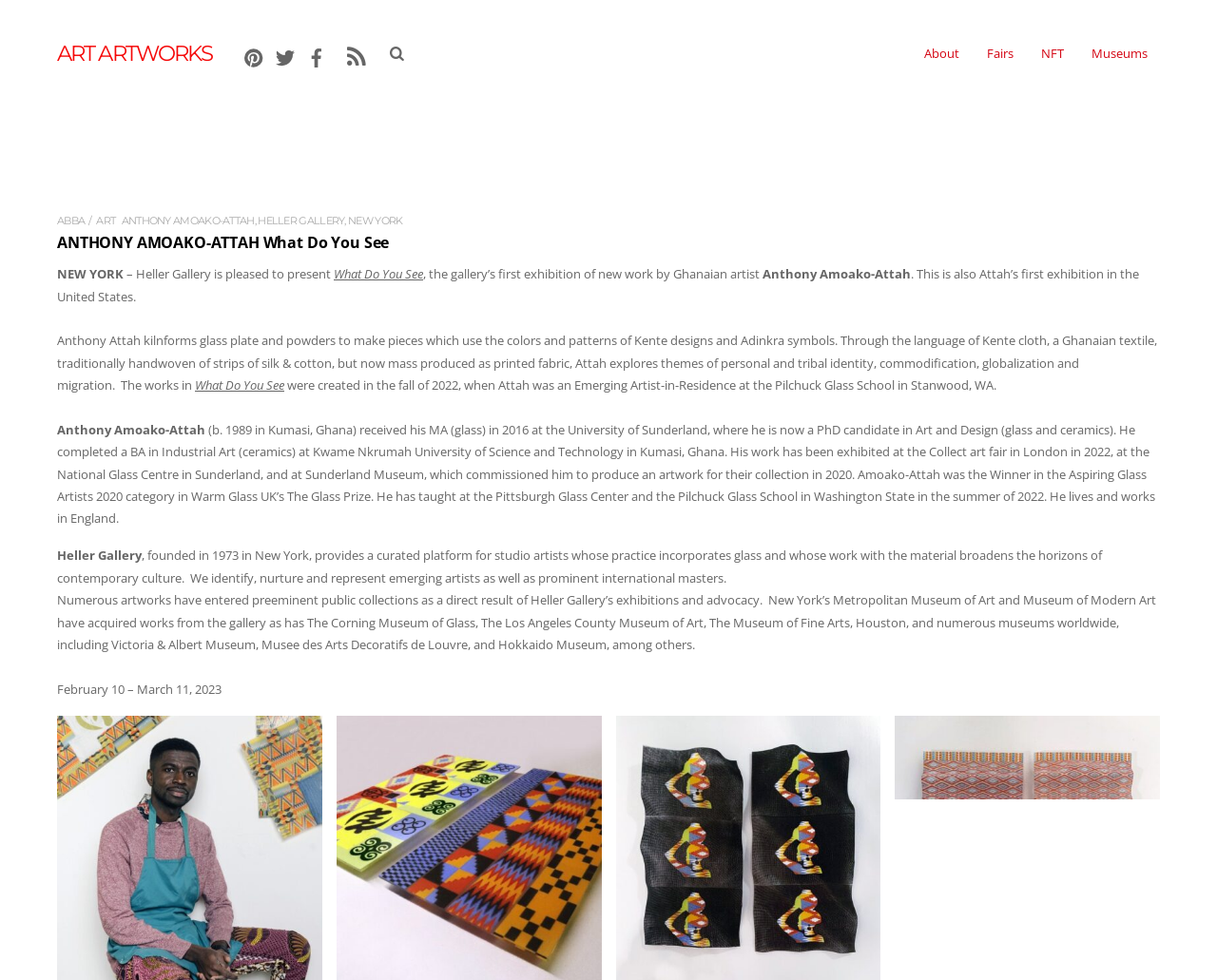Find the bounding box coordinates of the clickable element required to execute the following instruction: "Visit Pinterest". Provide the coordinates as four float numbers between 0 and 1, i.e., [left, top, right, bottom].

[0.198, 0.048, 0.22, 0.064]